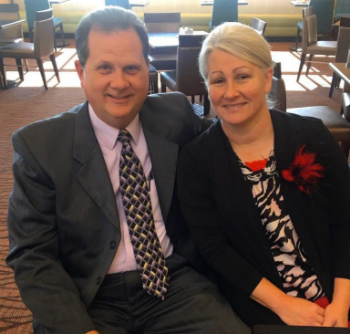Based on what you see in the screenshot, provide a thorough answer to this question: How many years of experience does Pastor Darryl have in ministry?

The caption explicitly states that Pastor Darryl boasts over 40 years of experience in ministry, indicating his extensive background in this field.